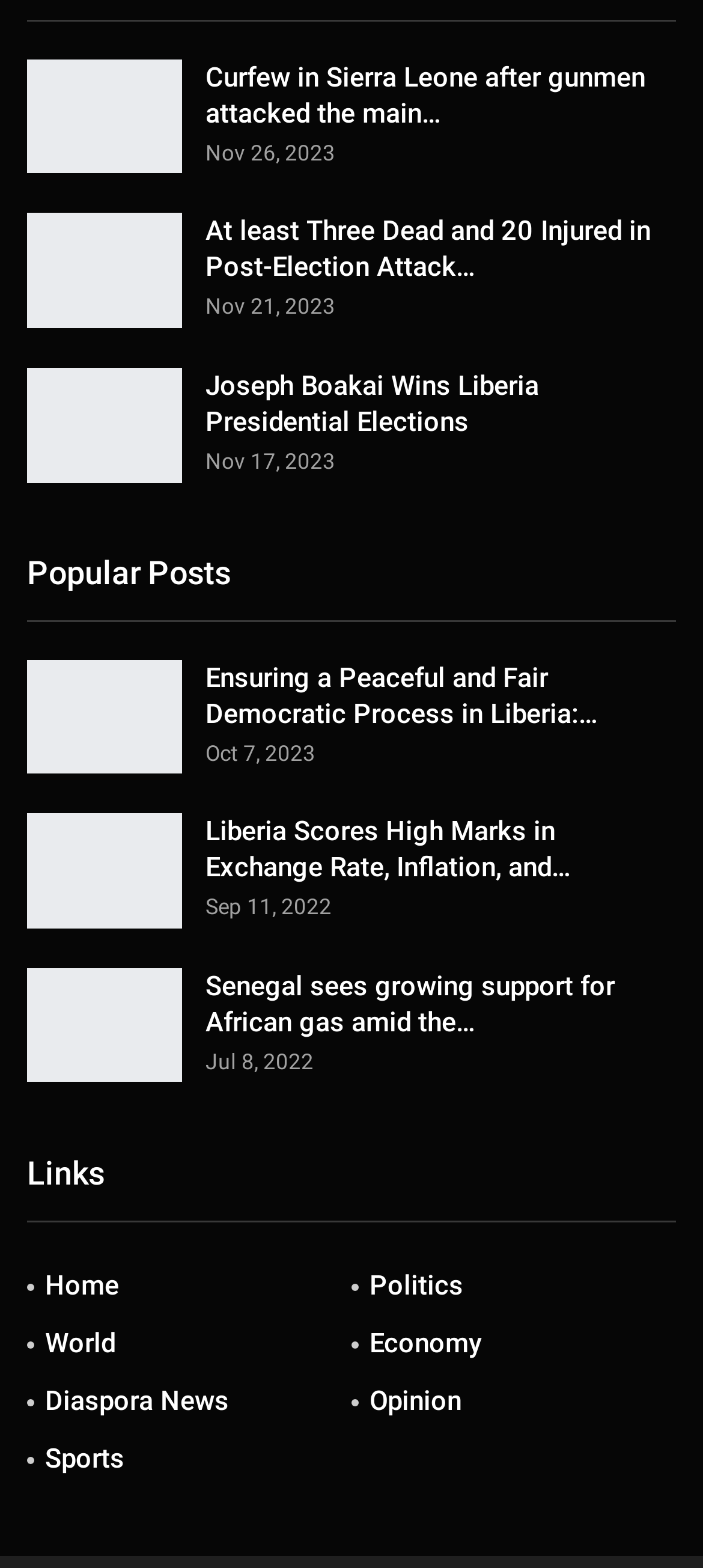Provide your answer to the question using just one word or phrase: How many sidebar categories are there?

7